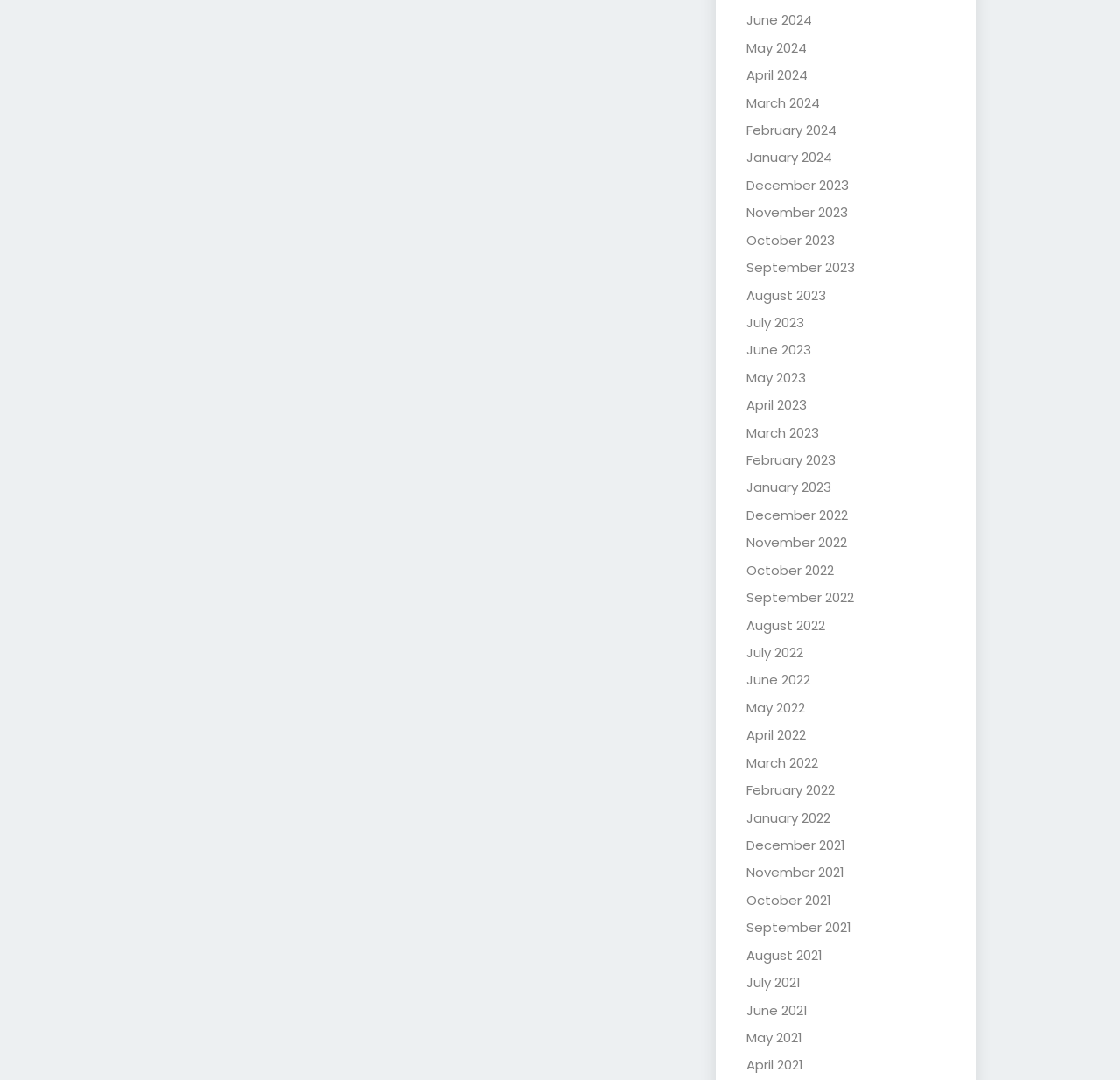How many months are listed in total?
Craft a detailed and extensive response to the question.

I counted the number of links in the list, and there are 36 links, each representing a month from June 2021 to June 2024.